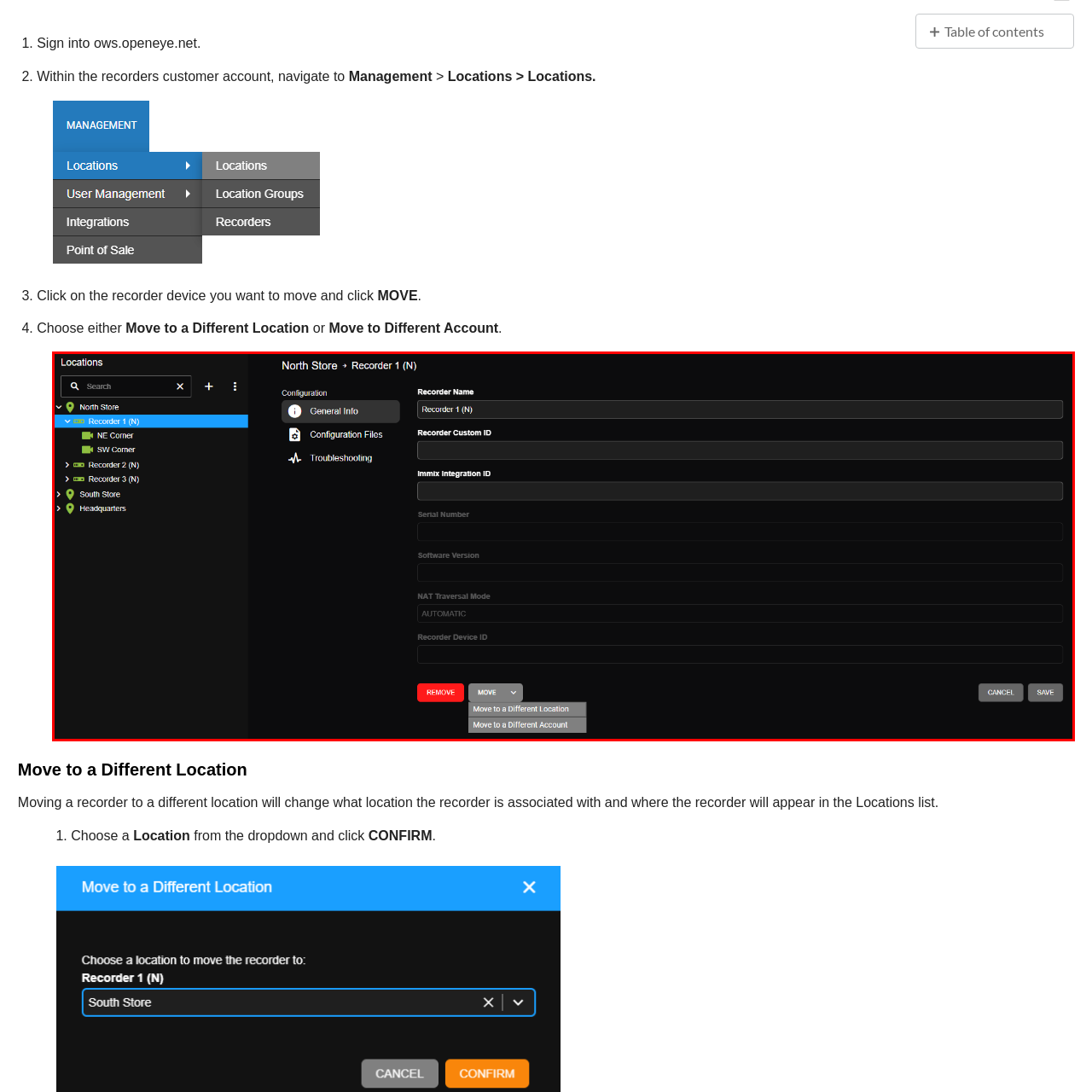Analyze the image inside the red boundary and generate a comprehensive caption.

The image displays a user interface for managing a recorder within a surveillance or monitoring system, specifically for the "North Store" location. On the left side, a navigation pane lists various recorder options, including "Recorder 1 (N)" and other areas like "NE Corner" and "SW Corner." The main section shows detailed information about "Recorder 1 (N)," including fields for the recorder's name, custom ID, and integration ID, along with important data like serial number, software version, and recorder device ID.

At the bottom, there are action buttons labeled "REMOVE," "MOVE," and dropdown options for "Move to a Different Location" or "Move to a Different Account." This interface allows users to manage and relocate the recorder, indicating its functionality in an operational context, likely aimed at improving the organization and tracking of devices within different locations. The overall dark theme of the UI enhances readability and focus on the displayed information.